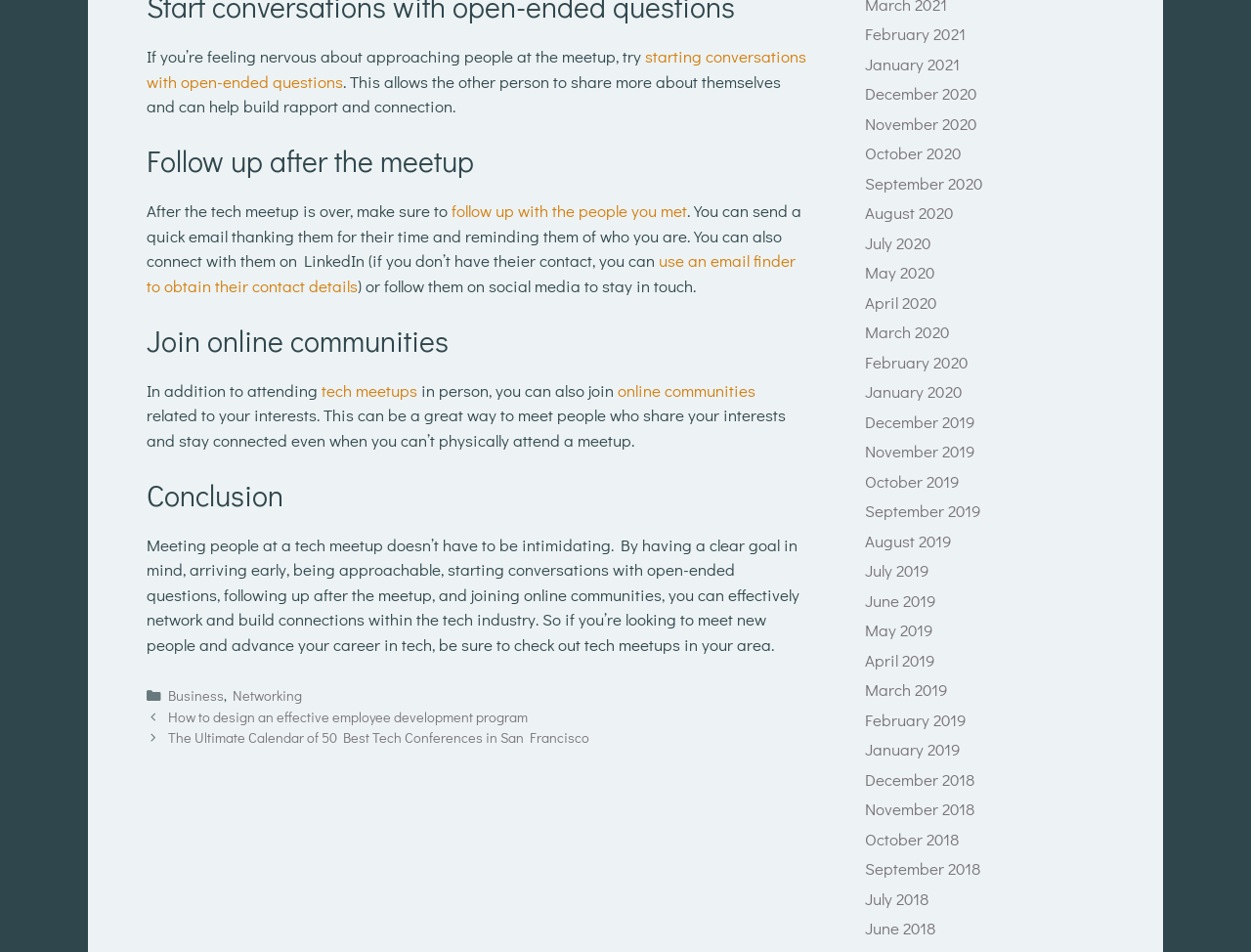Answer this question using a single word or a brief phrase:
What should you do after the tech meetup is over?

Follow up with the people you met